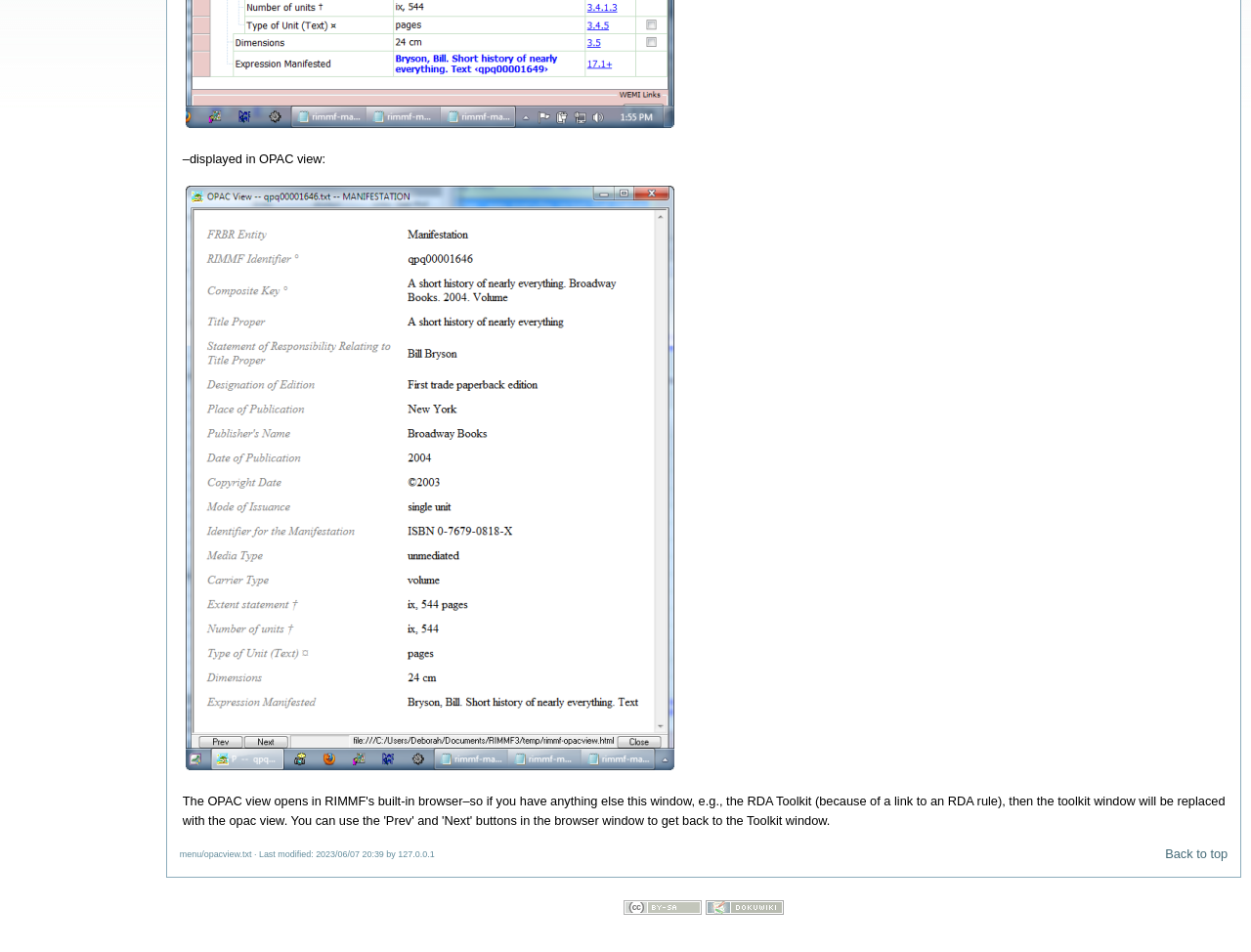Find the bounding box coordinates for the HTML element specified by: "title="r3snaps:opacview_1.png"".

[0.146, 0.125, 0.541, 0.141]